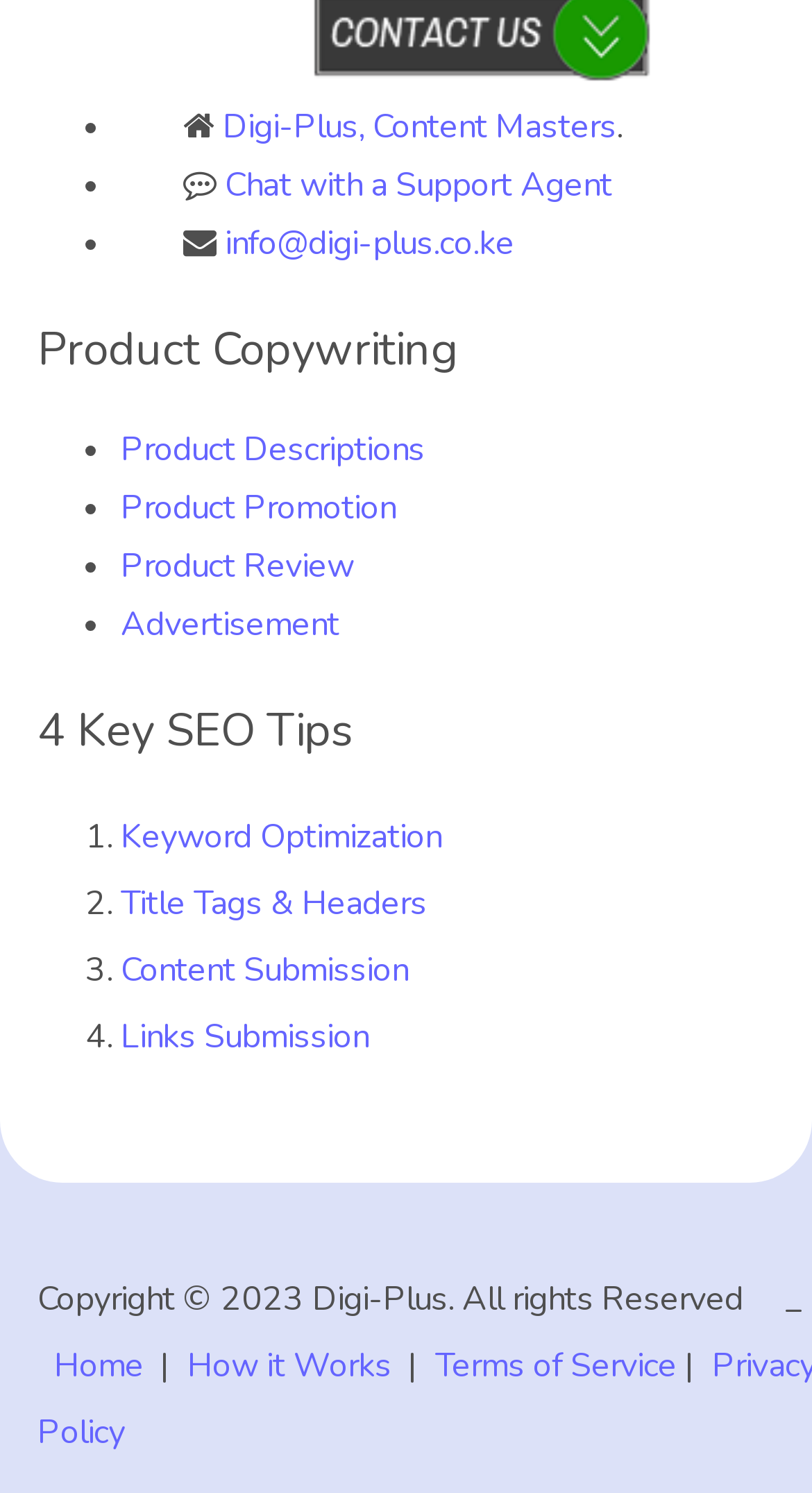Determine the bounding box coordinates of the element's region needed to click to follow the instruction: "Read about 4 key SEO tips". Provide these coordinates as four float numbers between 0 and 1, formatted as [left, top, right, bottom].

[0.046, 0.469, 0.433, 0.511]